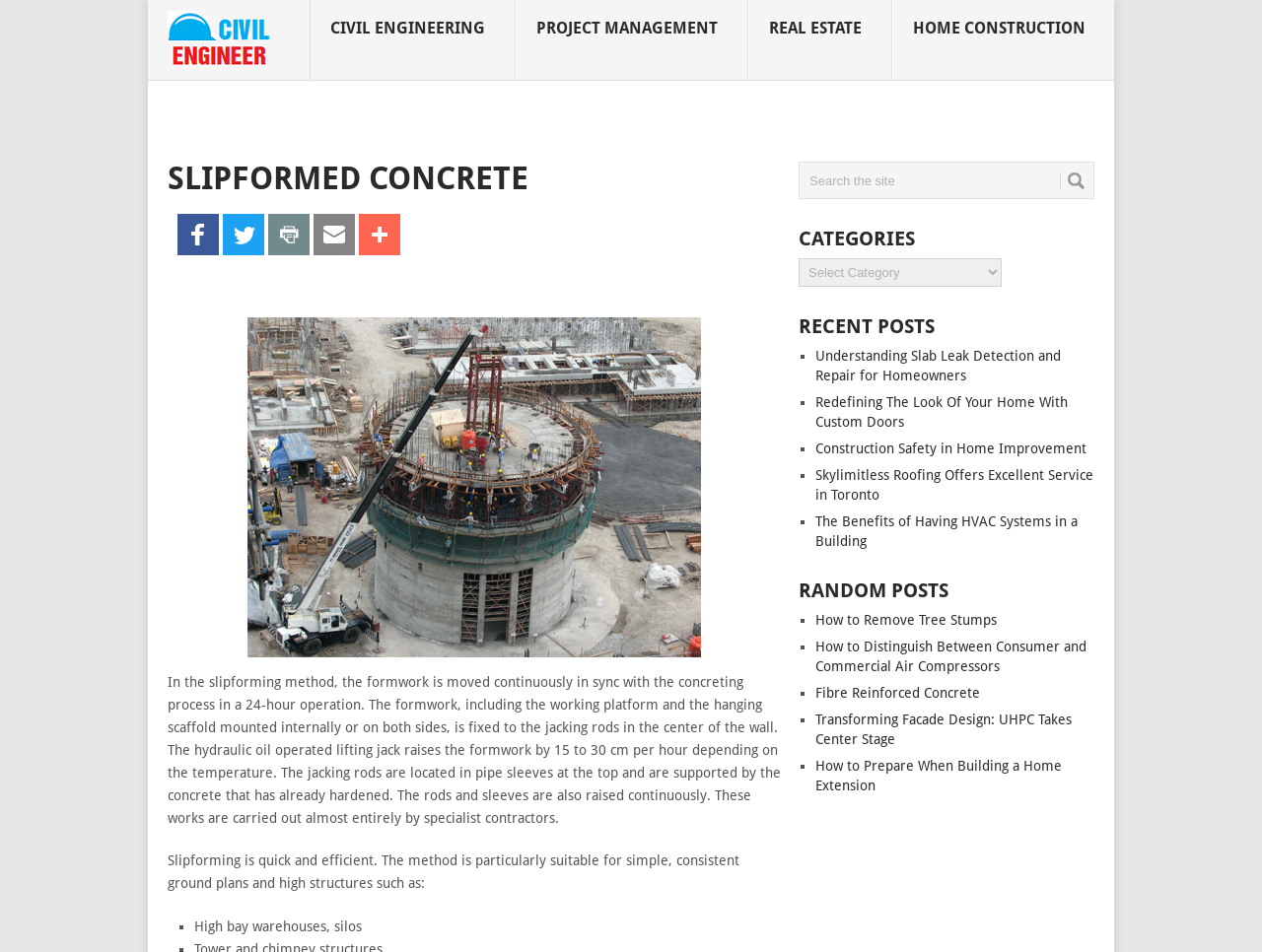Identify the bounding box coordinates of the clickable region to carry out the given instruction: "Read about Slipformed Concrete".

[0.133, 0.708, 0.619, 0.844]